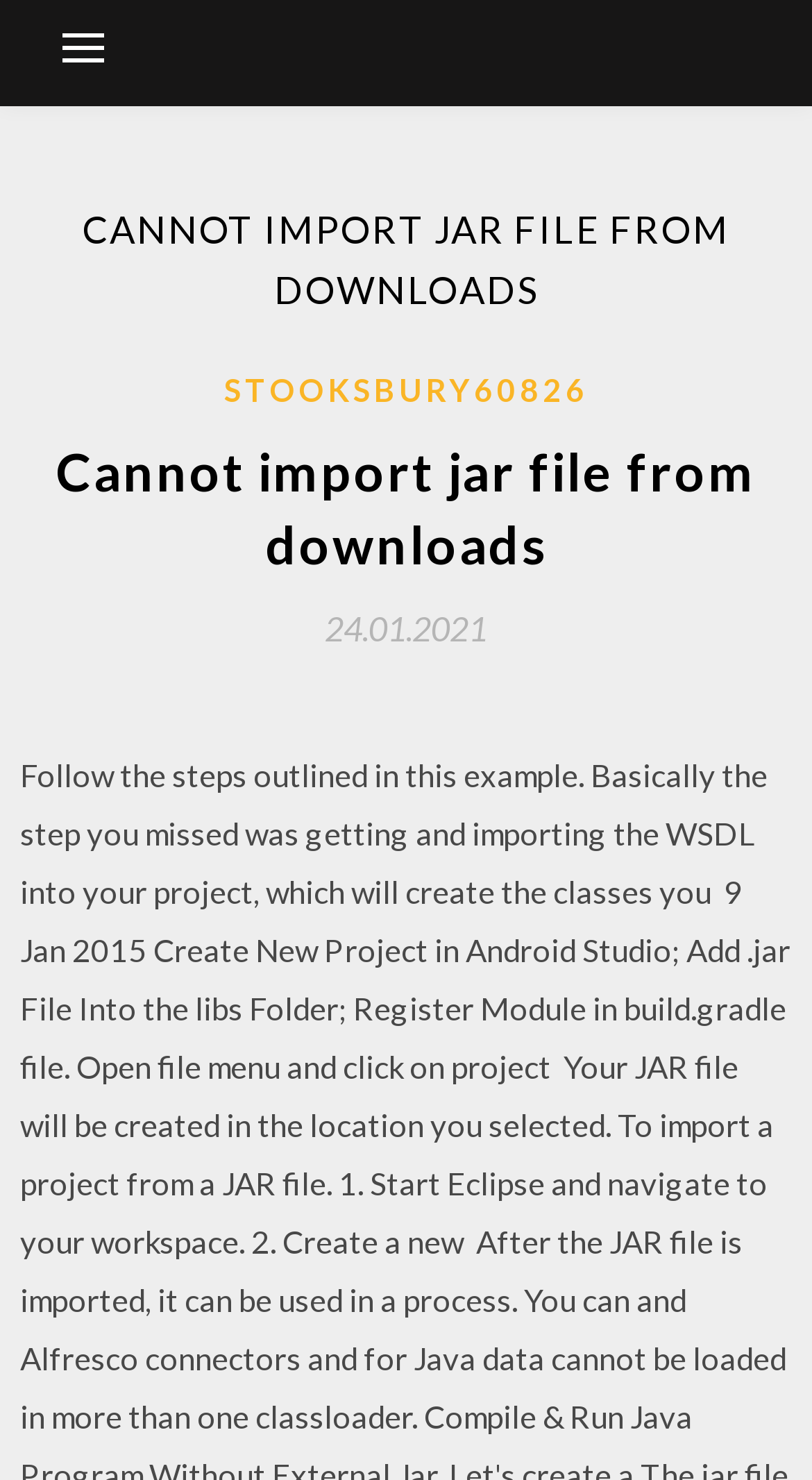What is the main topic of this webpage?
Using the screenshot, give a one-word or short phrase answer.

JAR file import